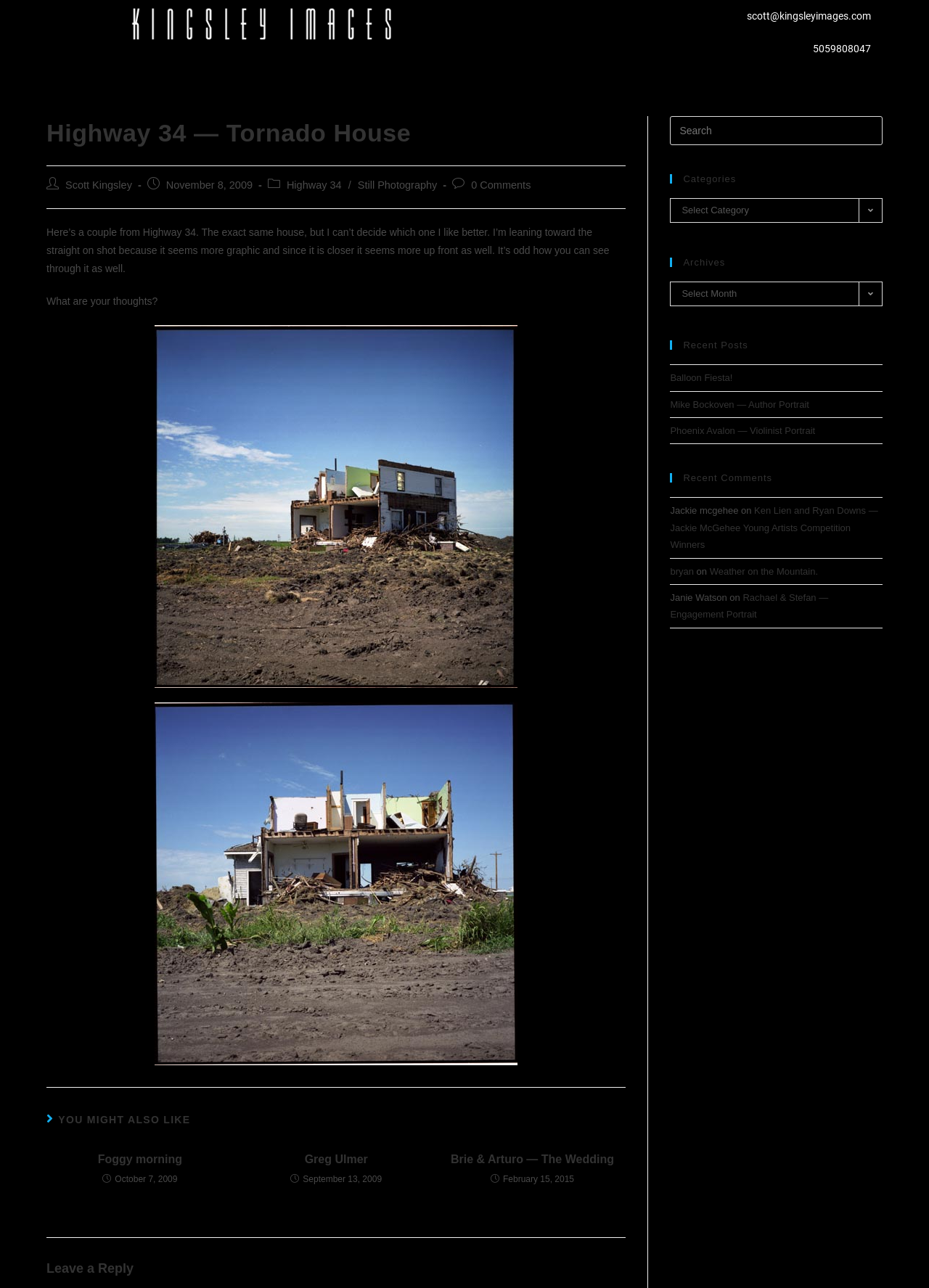Specify the bounding box coordinates of the area that needs to be clicked to achieve the following instruction: "Select a category".

[0.721, 0.154, 0.95, 0.177]